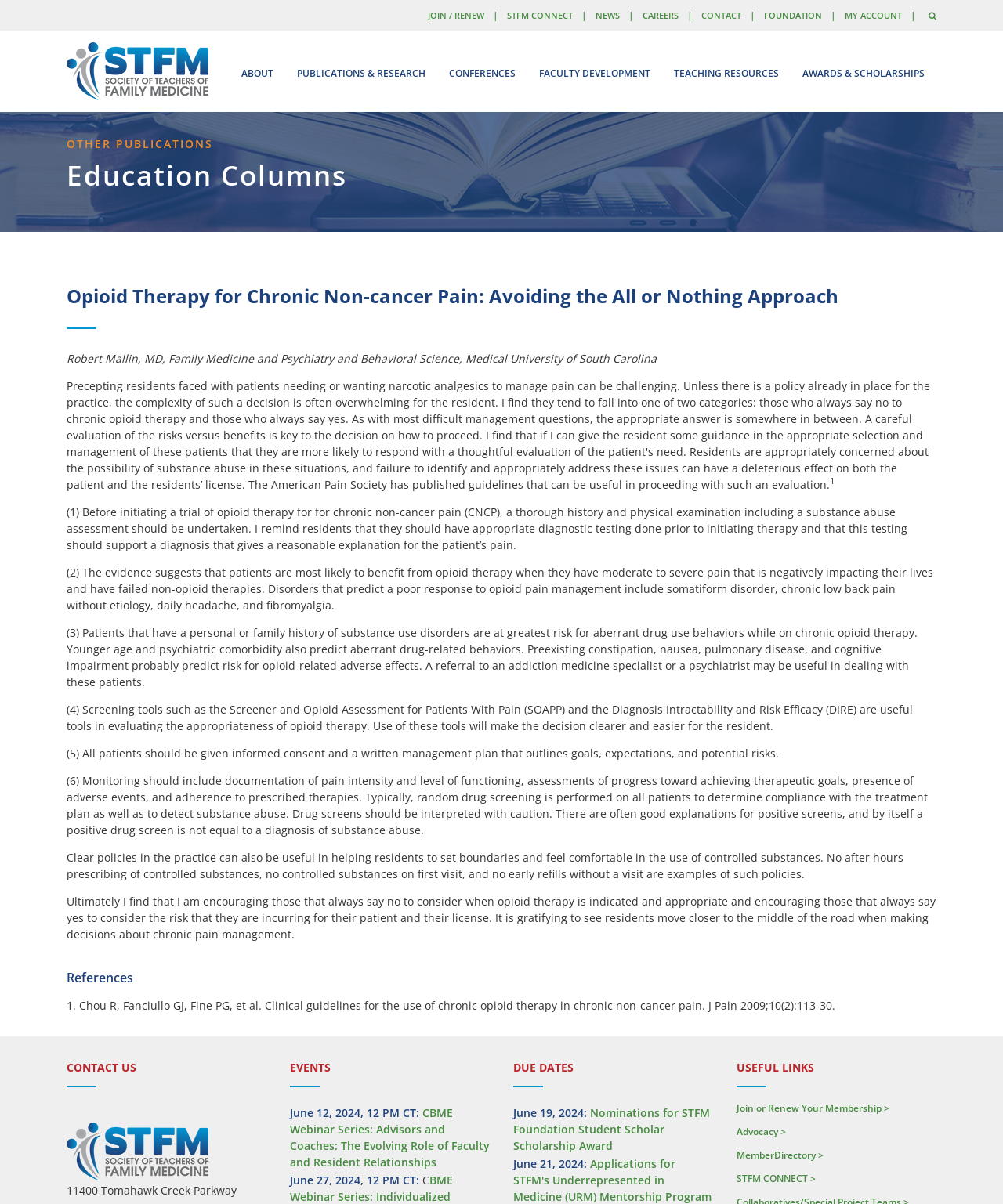From the screenshot, find the bounding box of the UI element matching this description: "MemberDirectory >". Supply the bounding box coordinates in the form [left, top, right, bottom], each a float between 0 and 1.

[0.734, 0.954, 0.821, 0.965]